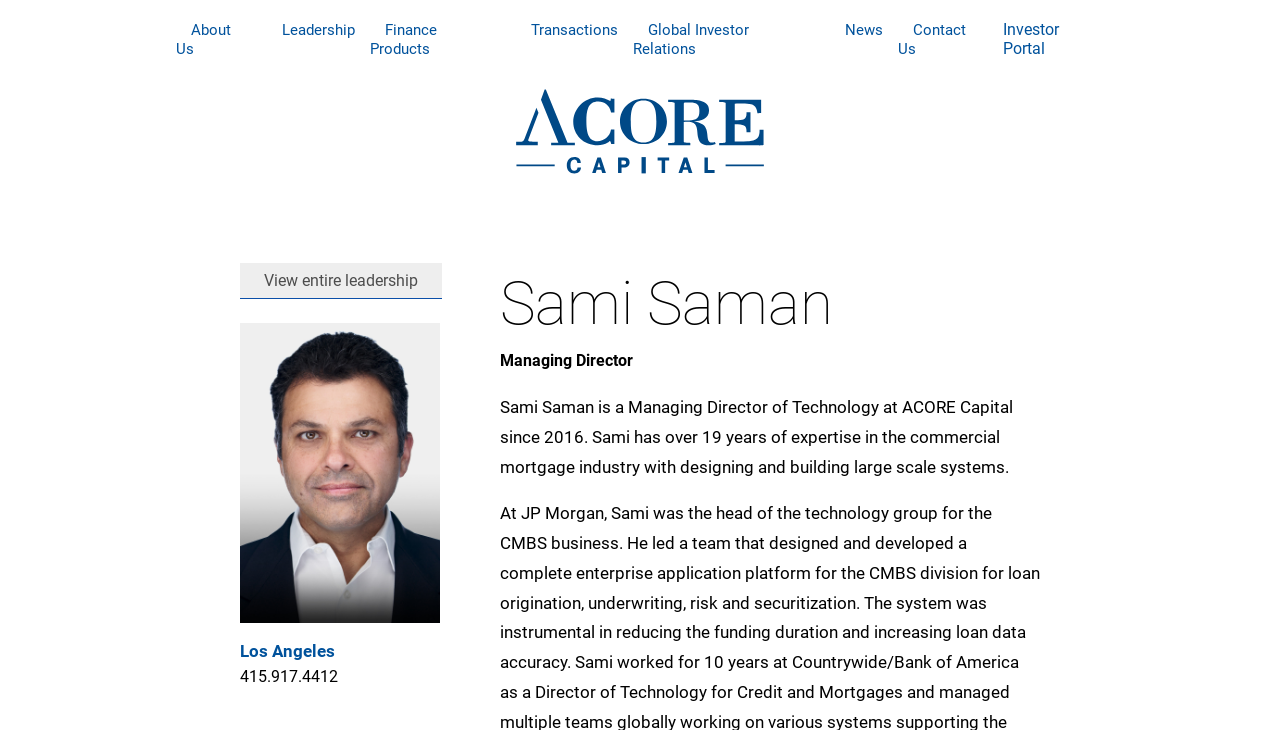Reply to the question below using a single word or brief phrase:
What is the company name?

ACORE Capital